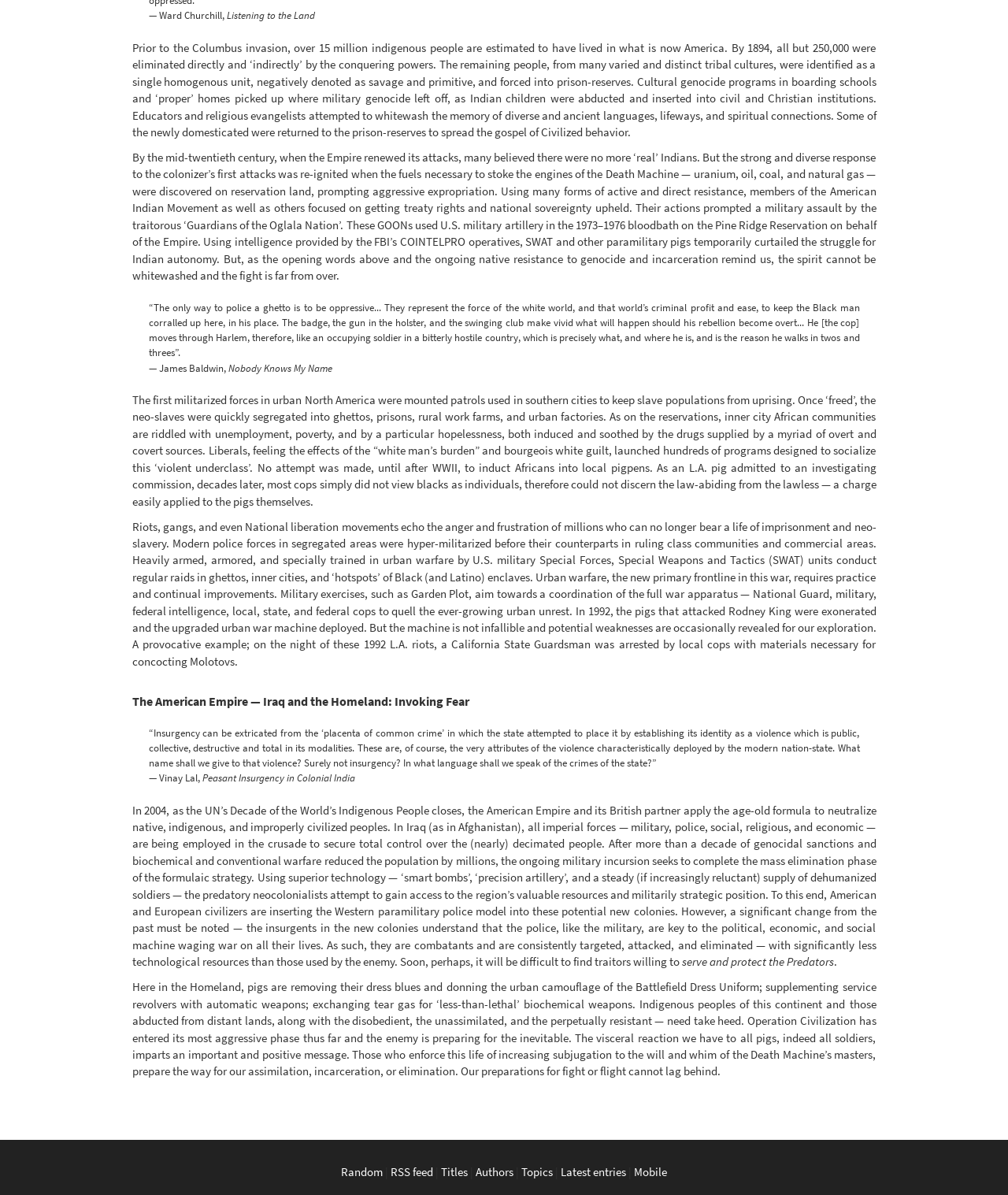What is the name of the operation mentioned in the text?
Please provide a detailed and comprehensive answer to the question.

The text mentions 'Operation Civilization' as a phase of the American Empire's strategy to control indigenous peoples and others.